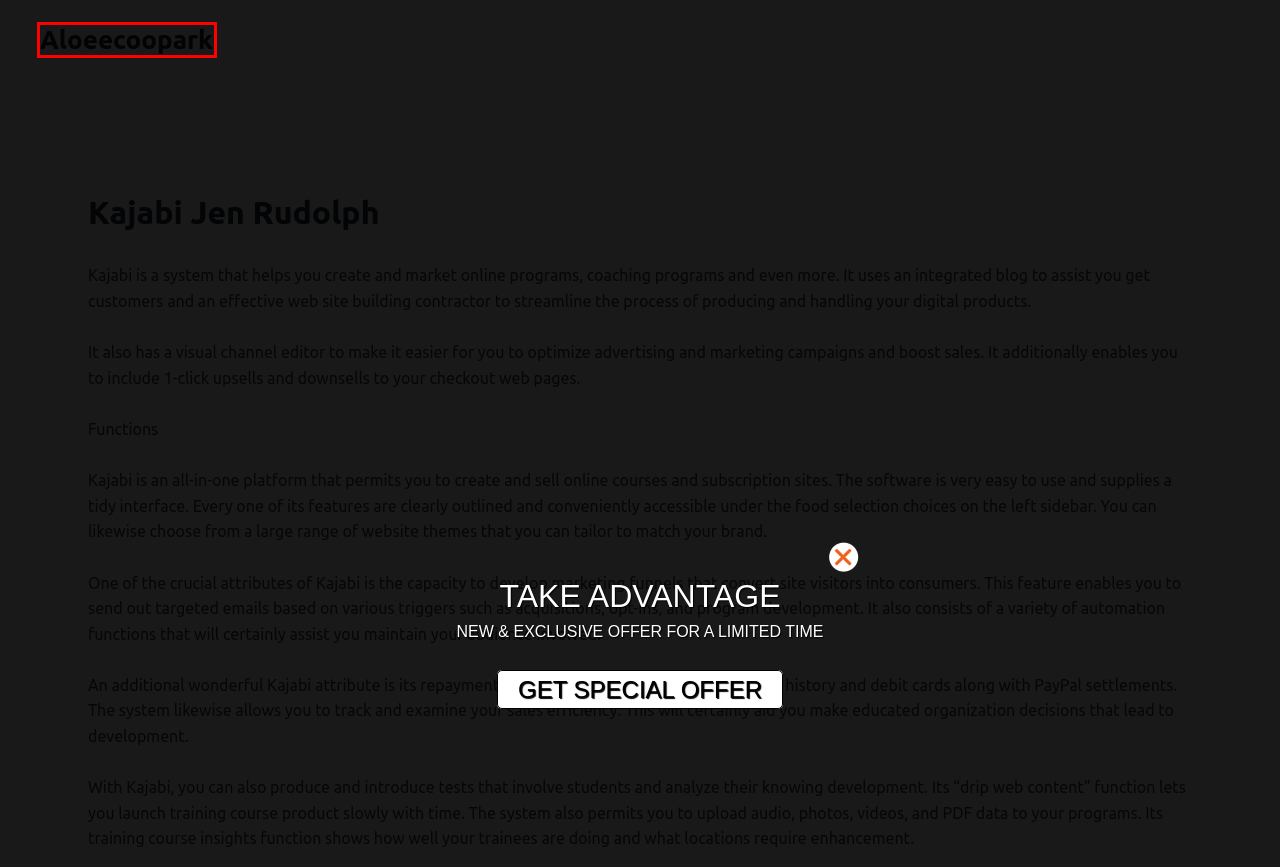With the provided webpage screenshot containing a red bounding box around a UI element, determine which description best matches the new webpage that appears after clicking the selected element. The choices are:
A. Kajabi Instructor Bio - Everything You Need To Know NOW
B. Why Use Kajabi - Everything You Need To Know NOW
C. Aloeecoopark -
D. Kajabi Users - Everything You Need To Know NOW
E. Kajabi Knowledge Base - Everything You Need To Know NOW
F. Kajabi Instructor - Everything You Need To Know NOW
G. Sitemap - Aloeecoopark
H. What Is Kajabi App - Everything You Need To Know NOW

C